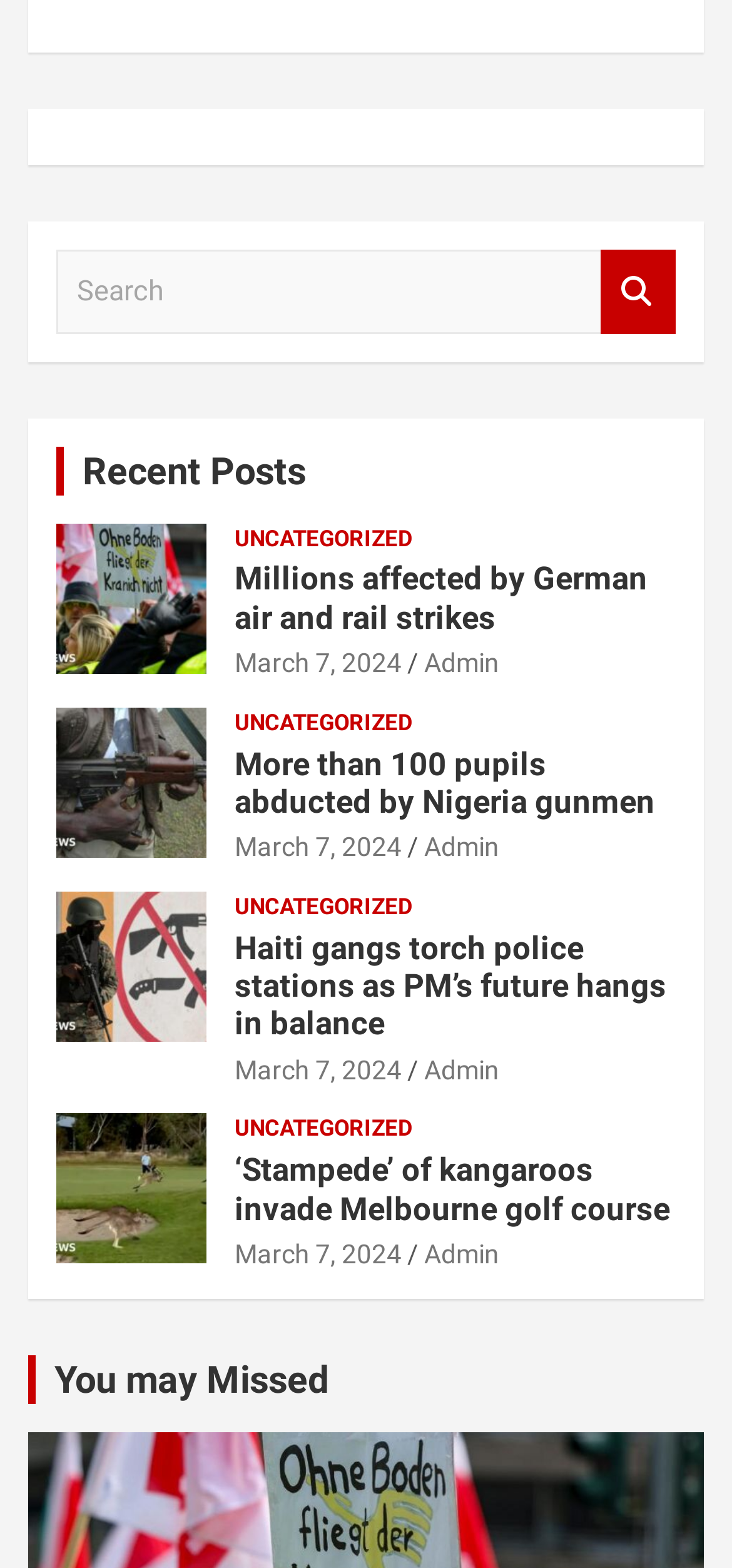Determine the bounding box coordinates for the clickable element required to fulfill the instruction: "Explore uncategorized posts". Provide the coordinates as four float numbers between 0 and 1, i.e., [left, top, right, bottom].

[0.321, 0.451, 0.564, 0.471]